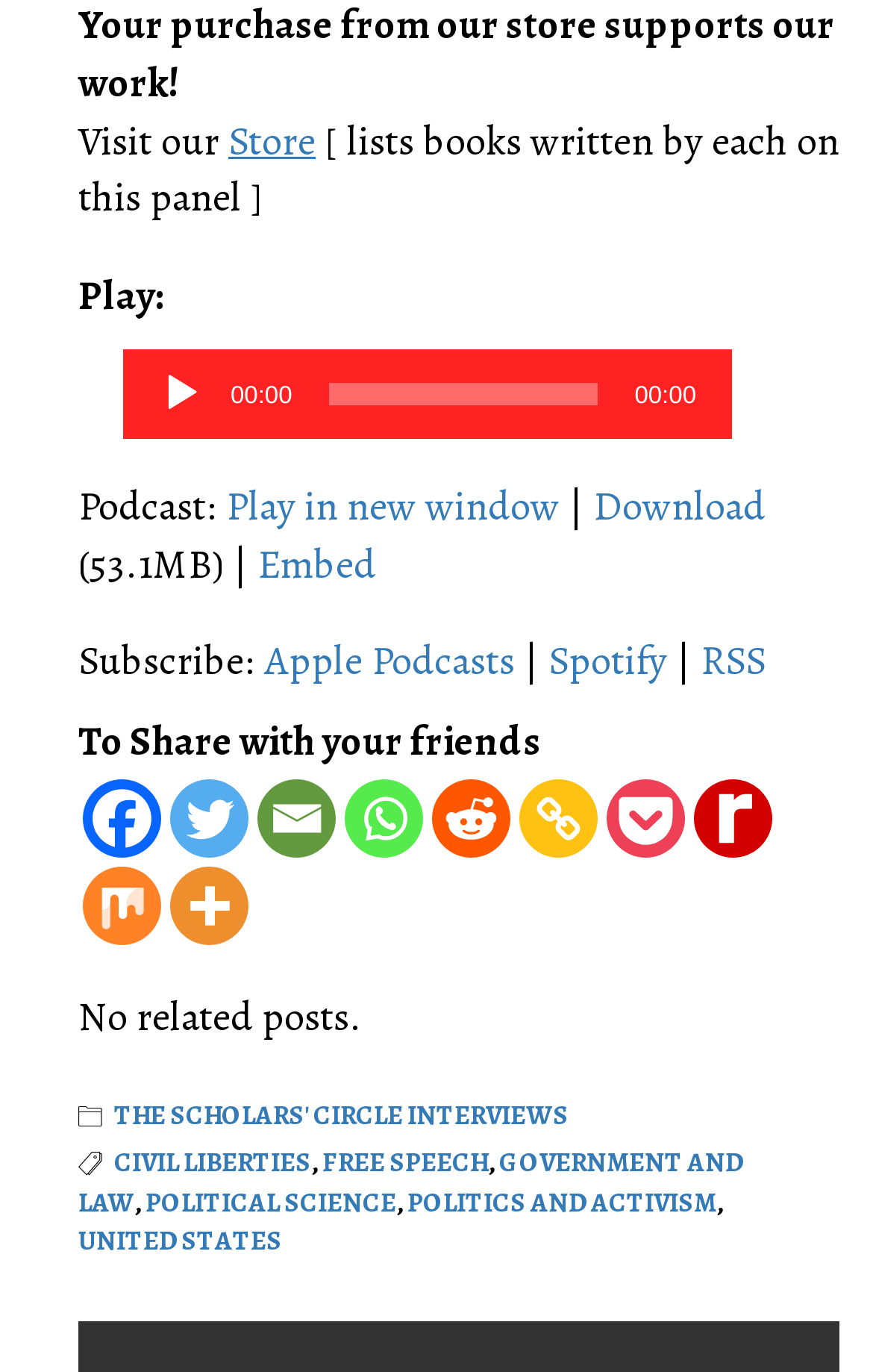Please identify the coordinates of the bounding box for the clickable region that will accomplish this instruction: "Play the audio".

[0.182, 0.271, 0.233, 0.303]